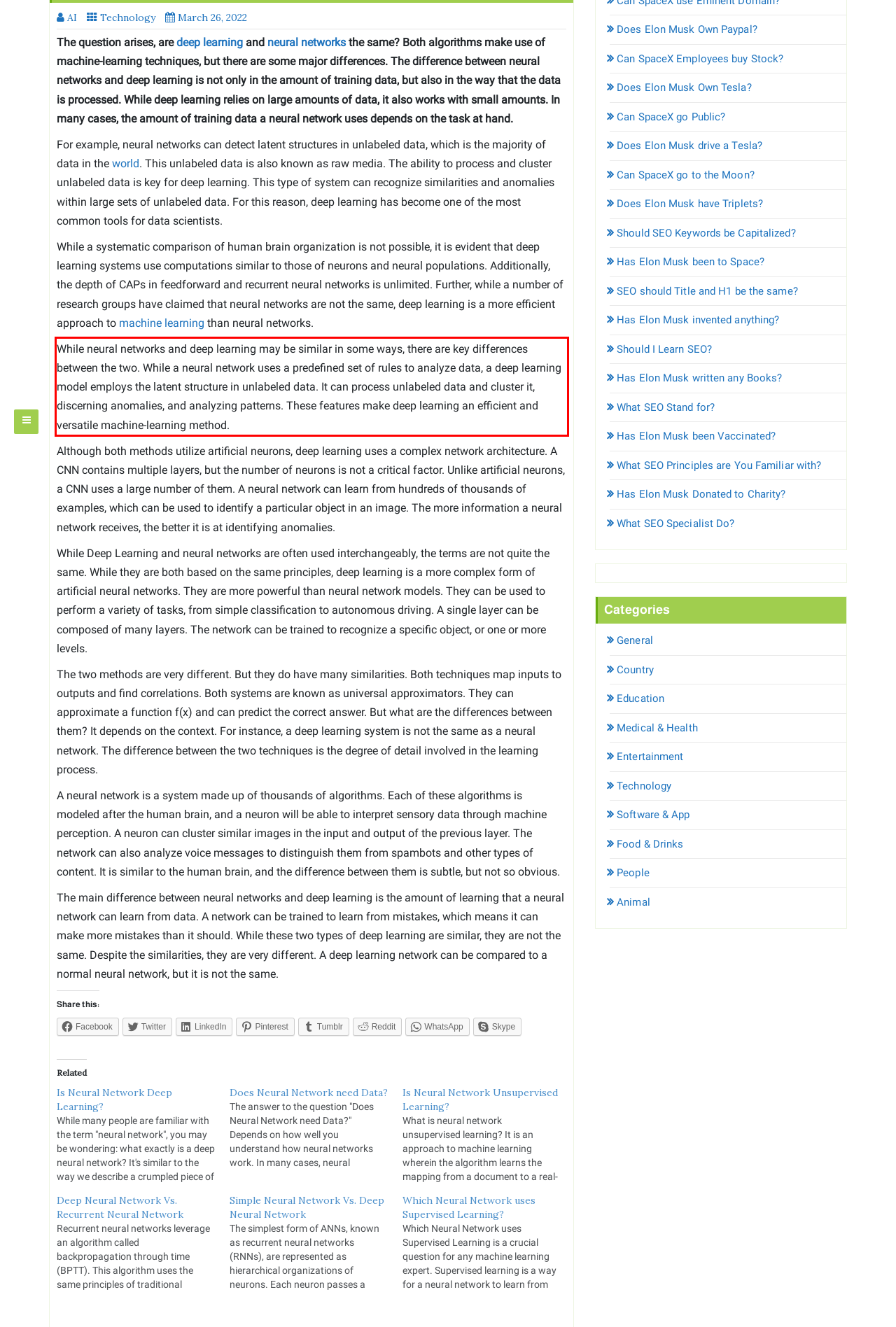Given the screenshot of the webpage, identify the red bounding box, and recognize the text content inside that red bounding box.

While neural networks and deep learning may be similar in some ways, there are key differences between the two. While a neural network uses a predefined set of rules to analyze data, a deep learning model employs the latent structure in unlabeled data. It can process unlabeled data and cluster it, discerning anomalies, and analyzing patterns. These features make deep learning an efficient and versatile machine-learning method.